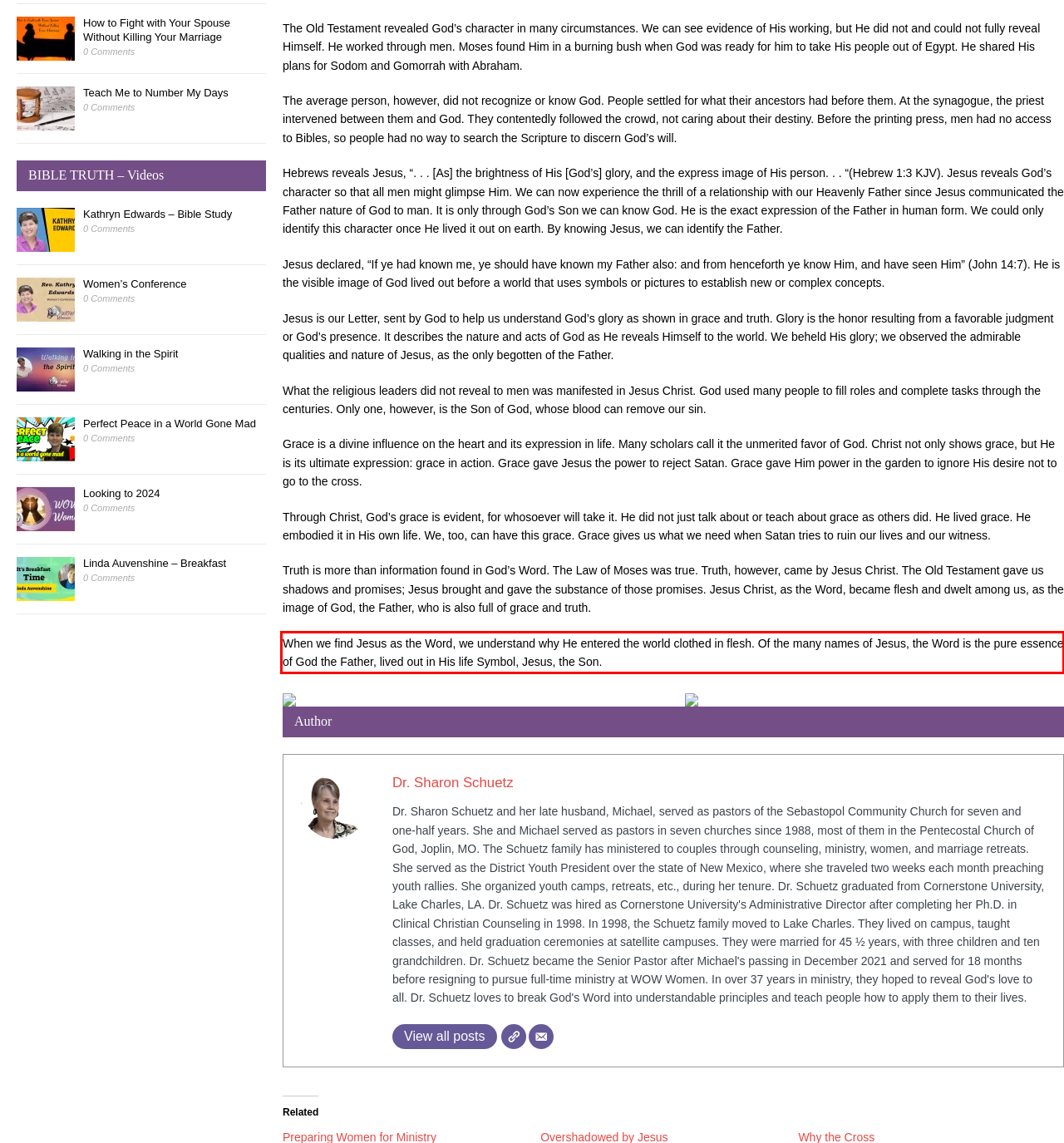Your task is to recognize and extract the text content from the UI element enclosed in the red bounding box on the webpage screenshot.

When we find Jesus as the Word, we understand why He entered the world clothed in flesh. Of the many names of Jesus, the Word is the pure essence of God the Father, lived out in His life Symbol, Jesus, the Son.